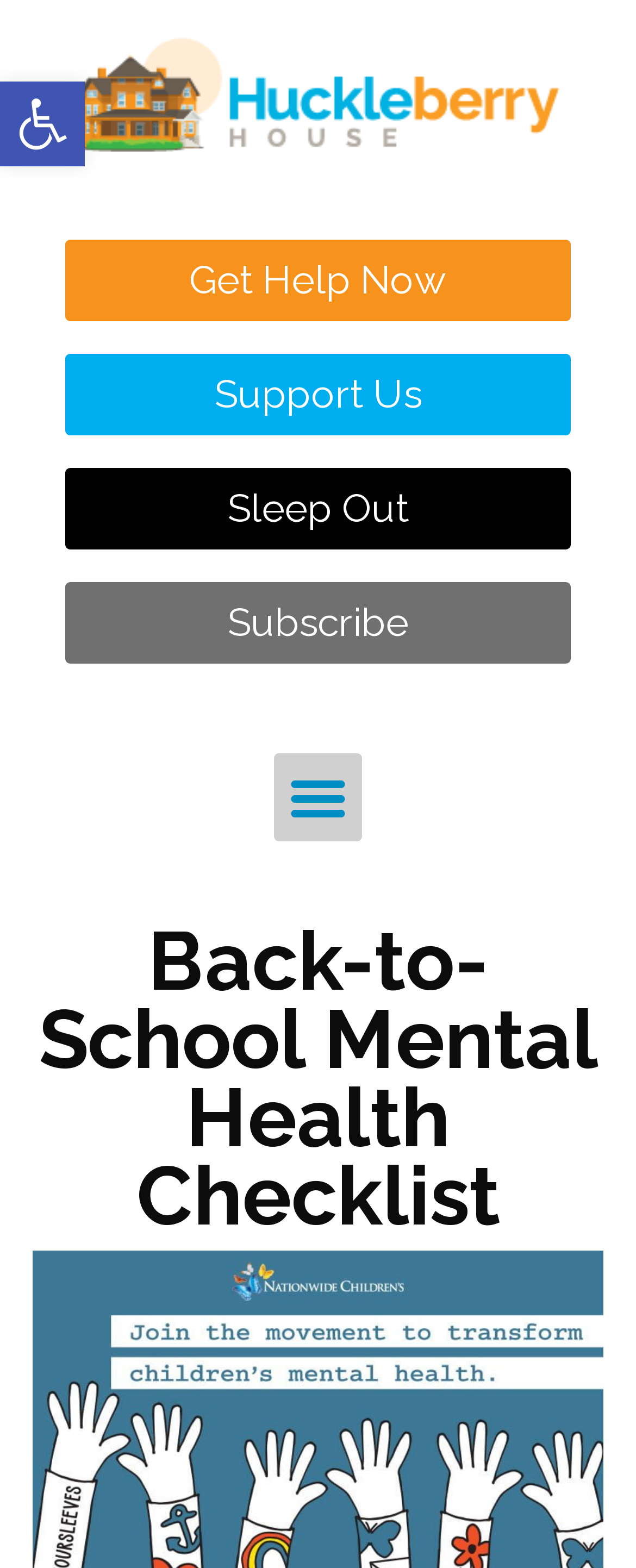Generate a detailed explanation of the webpage's features and information.

The webpage is titled "Back-to-School Mental Health Checklist – Huckleberry House". At the top left corner, there is a button to open the toolbar accessibility tools, accompanied by a small image labeled "Accessibility Tools". 

To the right of the accessibility tools, the Huckleberry House logo is displayed, which is also a clickable link. 

Below the logo, there are four horizontal links: "Get Help Now", "Support Us", "Sleep Out", and "Subscribe", aligned from top to bottom. 

On the top right corner, there is a menu toggle button. 

The main content of the webpage is headed by a prominent title "Back-to-School Mental Health Checklist", which occupies a significant portion of the page, spanning from the top center to the middle.